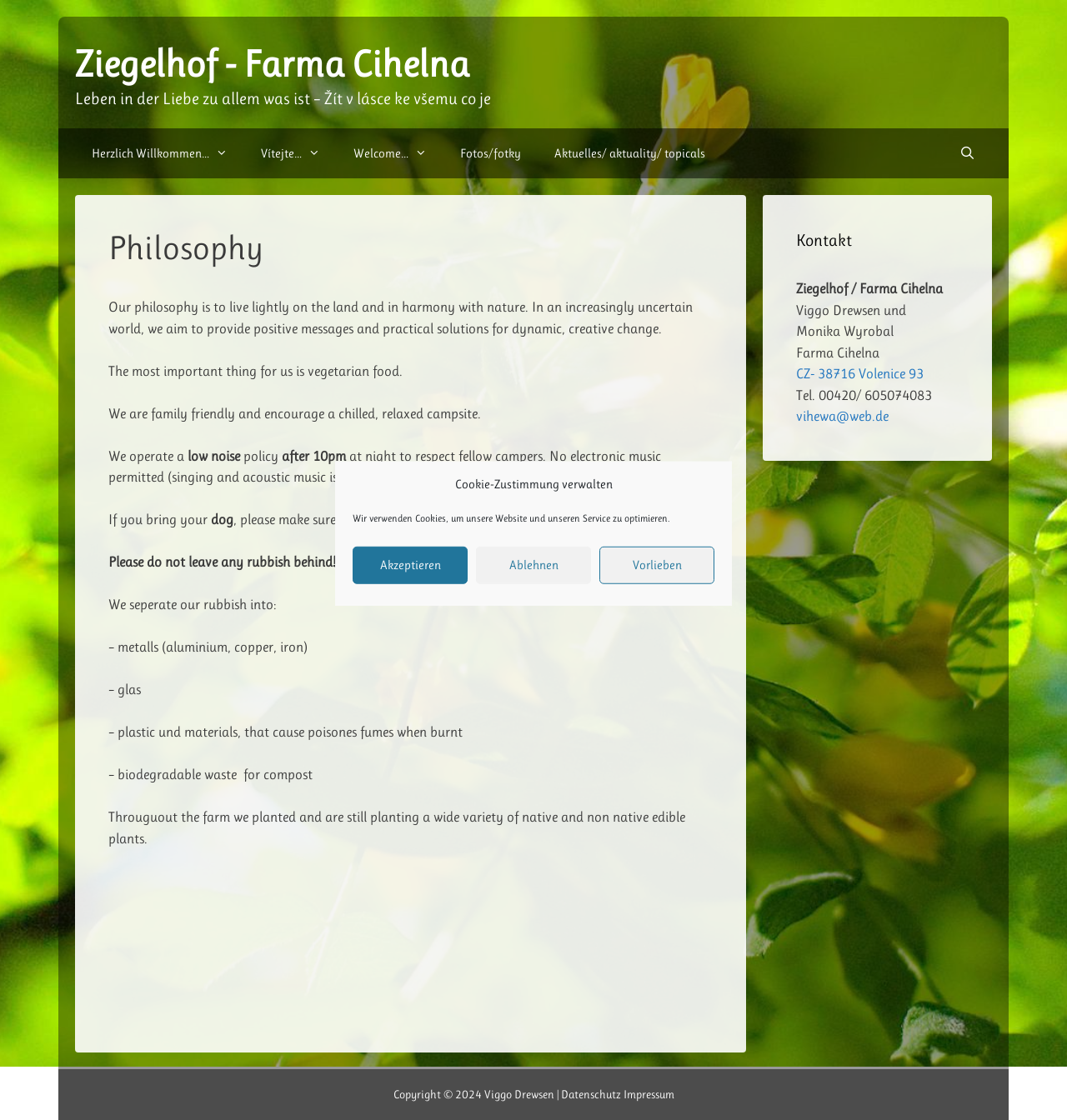How does Ziegelhof - Farma Cihelna handle rubbish? Look at the image and give a one-word or short phrase answer.

Separate into categories